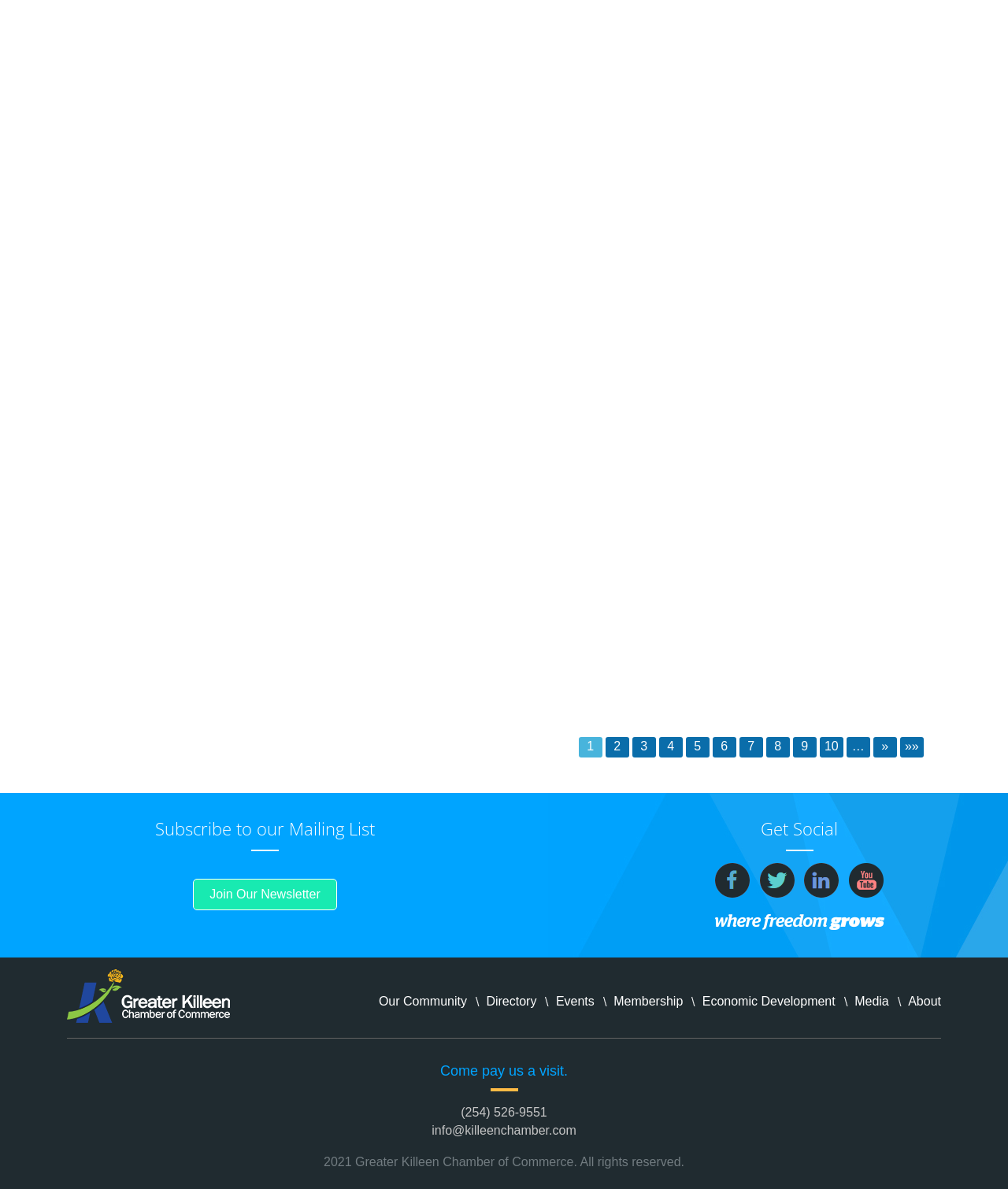Locate the bounding box coordinates of the area to click to fulfill this instruction: "Click on the 'Home' link". The bounding box should be presented as four float numbers between 0 and 1, in the order [left, top, right, bottom].

None